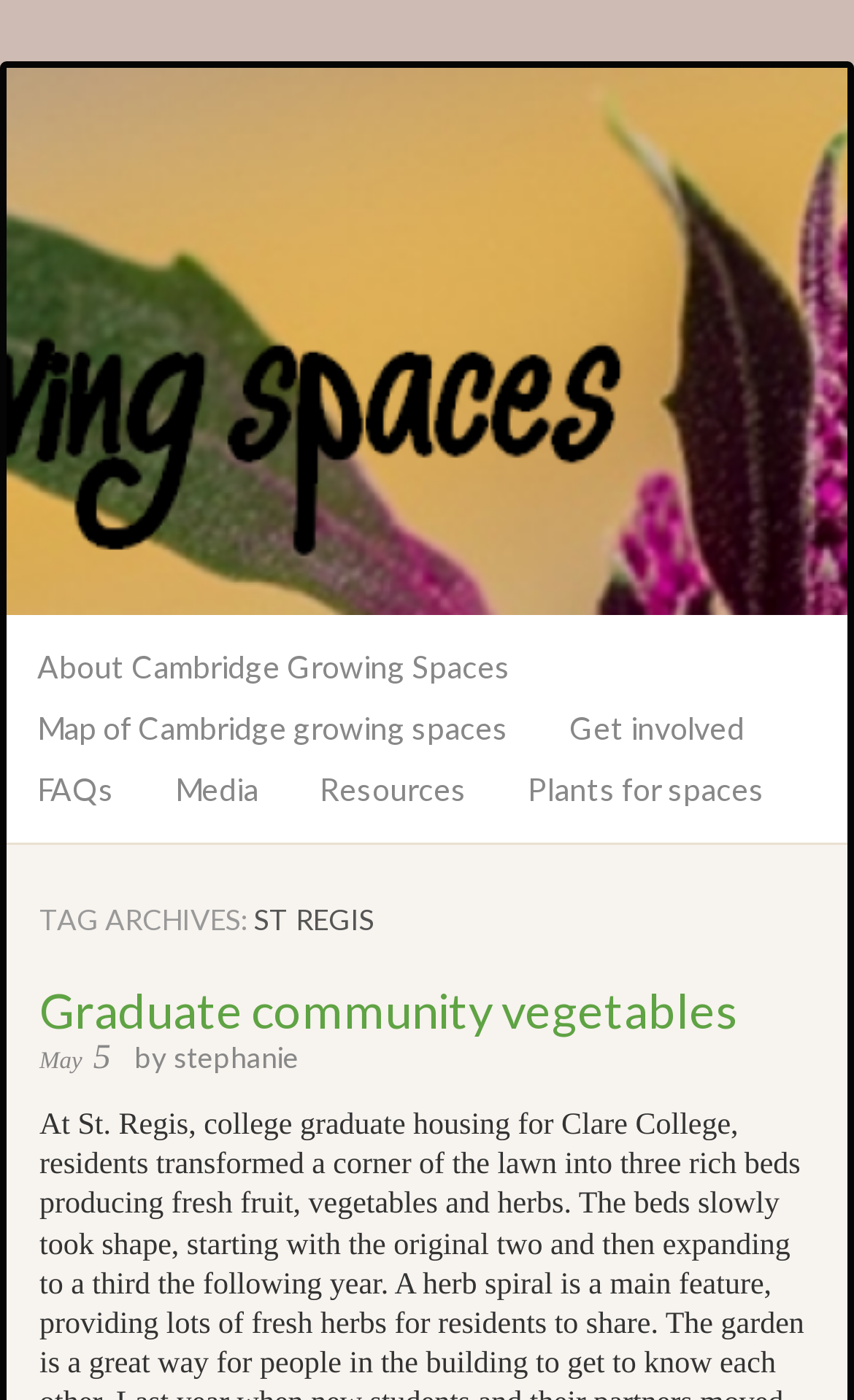Use a single word or phrase to respond to the question:
Who wrote the latest article?

stephanie